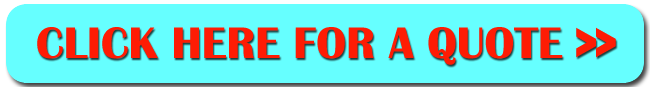What is the purpose of the button?
Look at the image and provide a detailed response to the question.

The caption explains that the button is designed to attract attention and encourages users to engage with the catering services offered, specifically tailored for events in Houghton Regis, which implies that the purpose of the button is to obtain catering quotes.